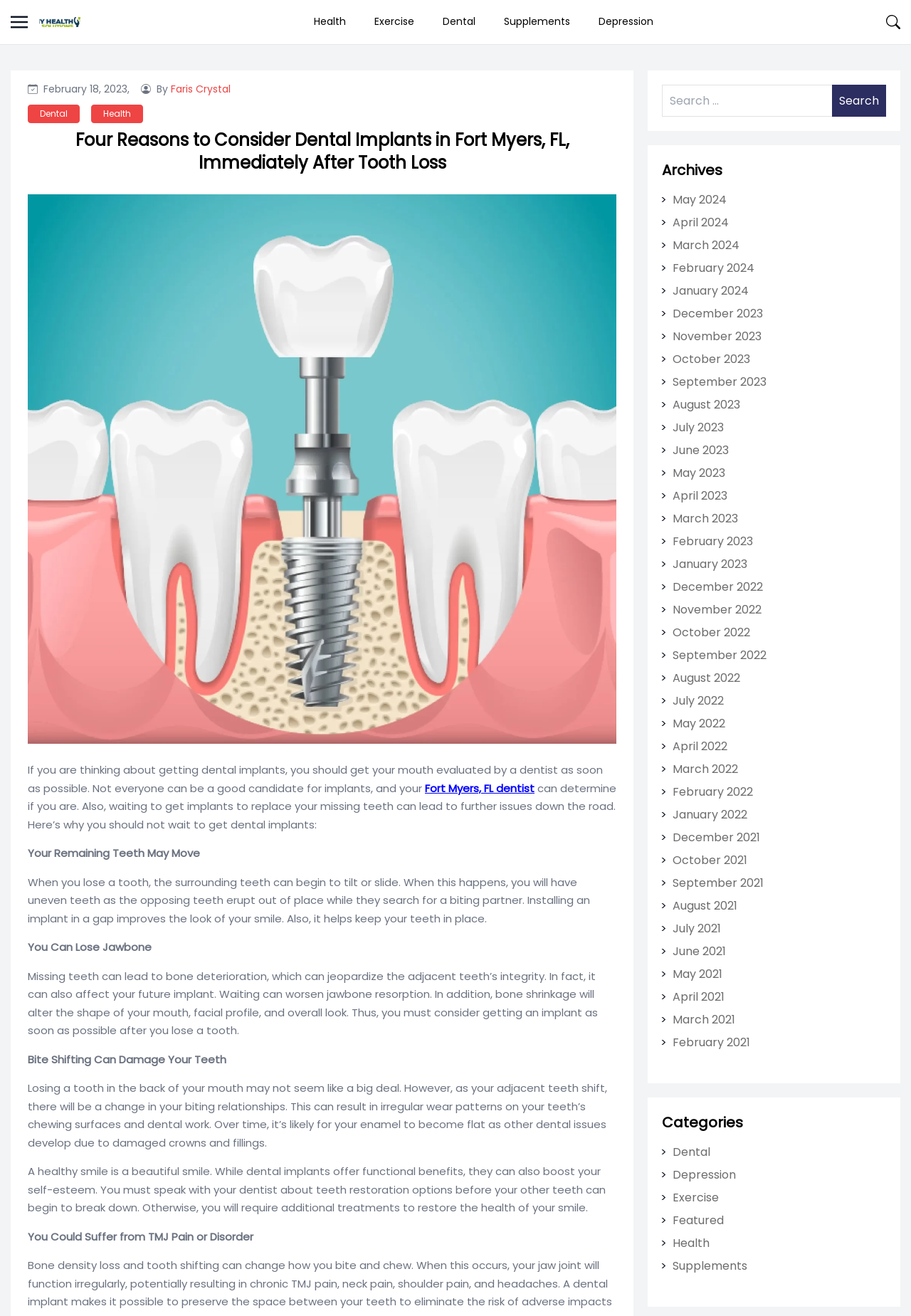Identify the bounding box of the UI element that matches this description: "December 2022".

[0.738, 0.44, 0.838, 0.452]